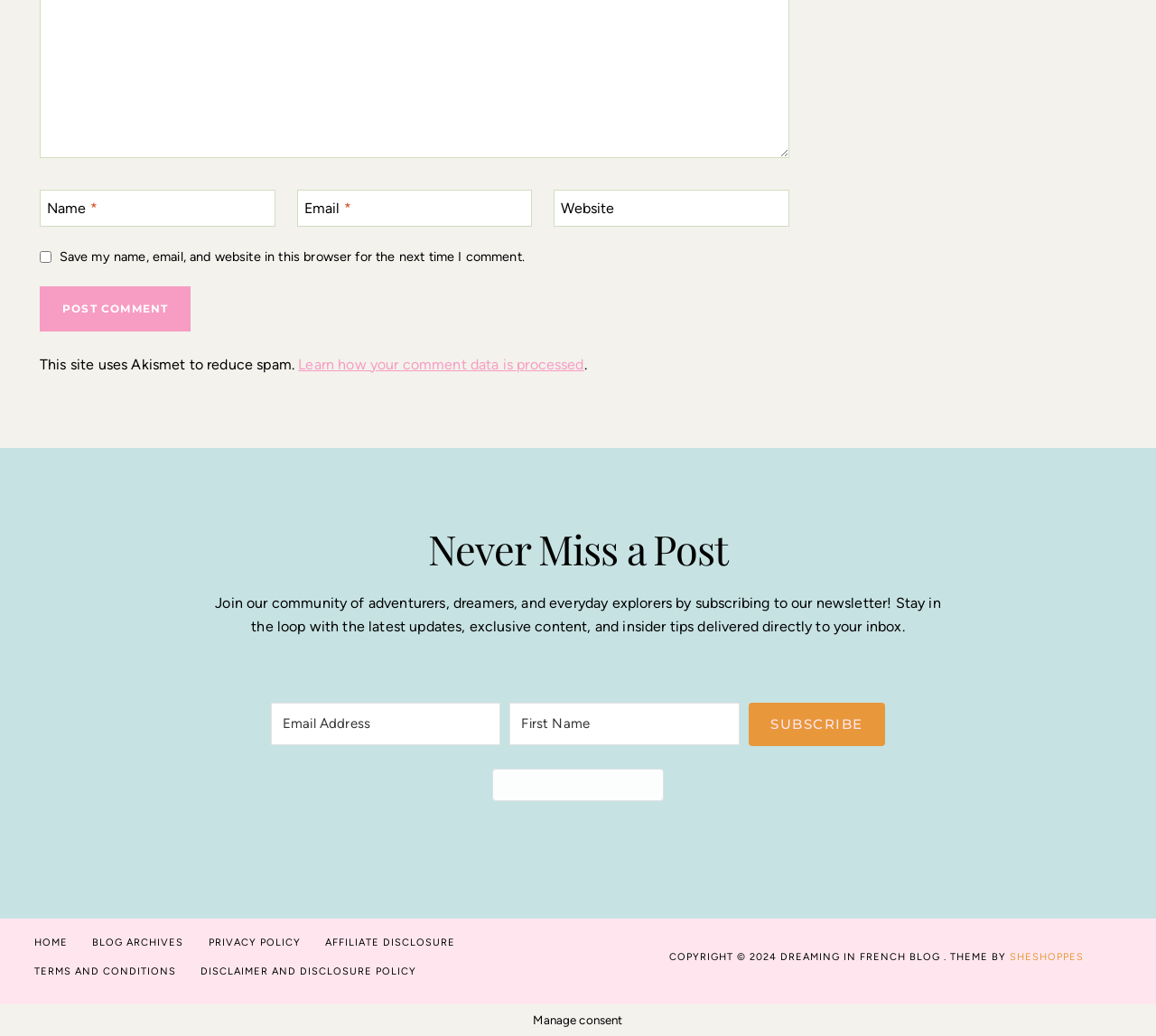Find the bounding box coordinates of the element to click in order to complete the given instruction: "Enter your name."

[0.034, 0.183, 0.238, 0.219]